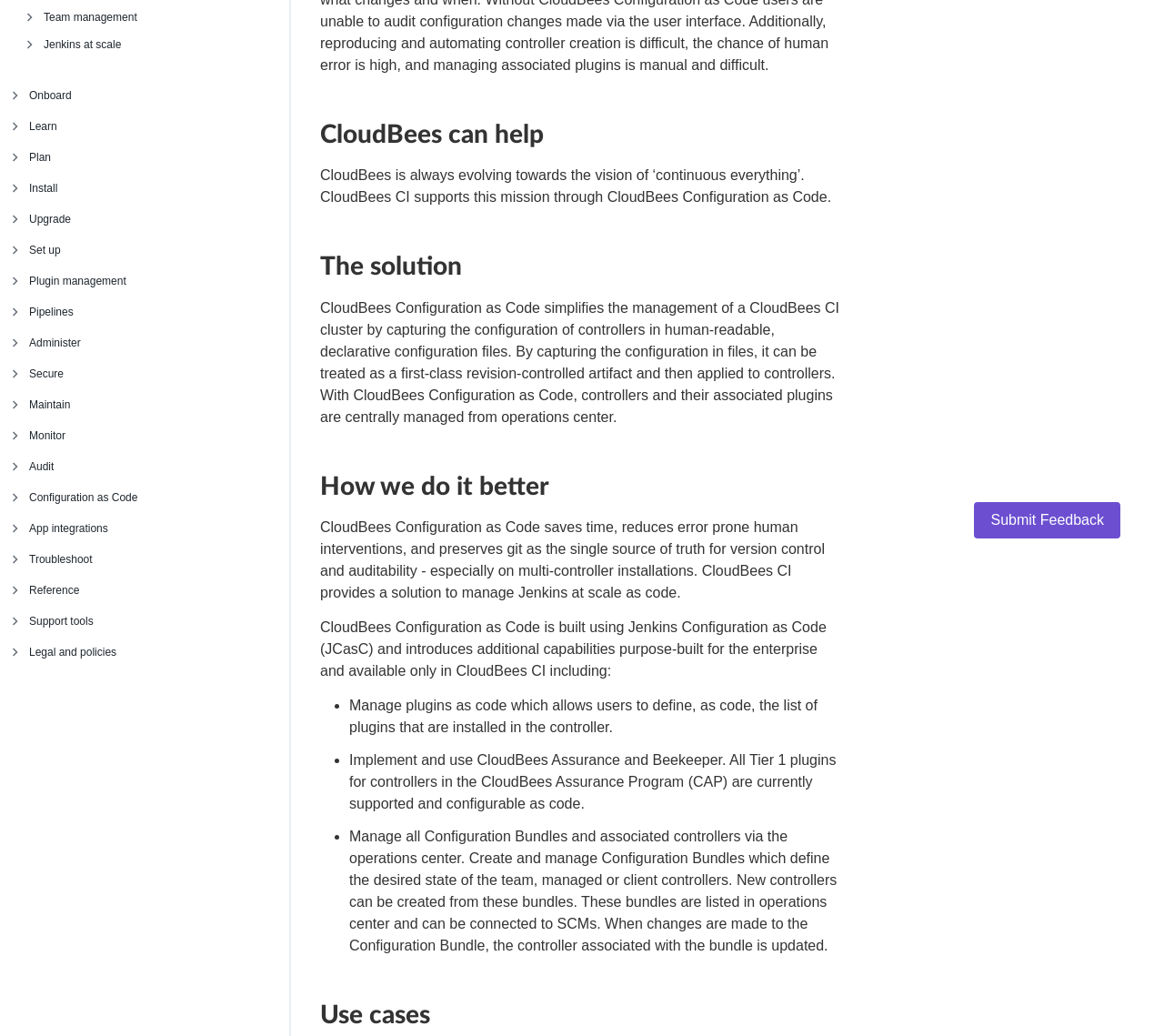Please find the bounding box coordinates in the format (top-left x, top-left y, bottom-right x, bottom-right y) for the given element description. Ensure the coordinates are floating point numbers between 0 and 1. Description: Continuous Integration build audit report

[0.0, 0.465, 0.236, 0.492]